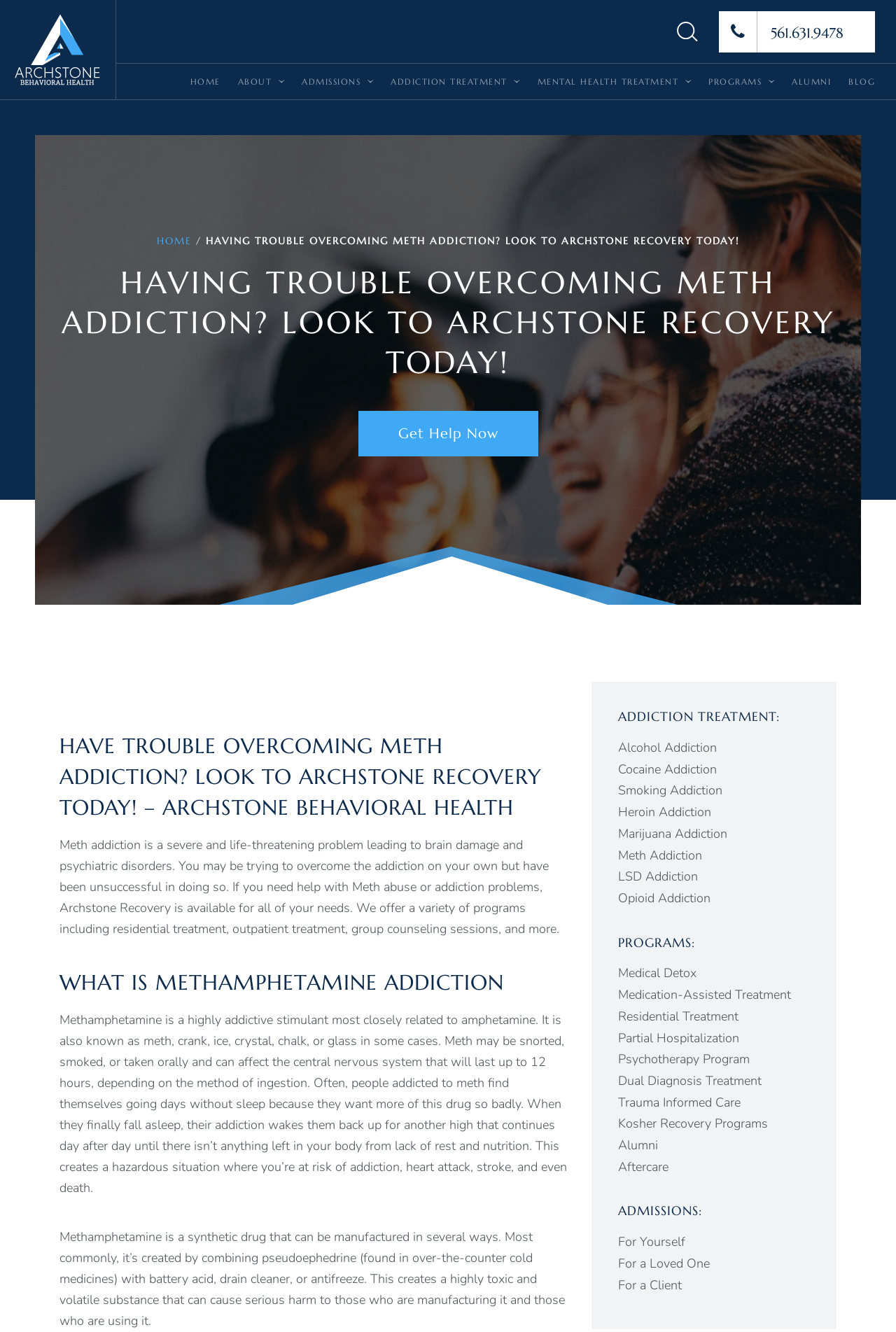Using the webpage screenshot, locate the HTML element that fits the following description and provide its bounding box: "Dual Diagnosis Treatment".

[0.69, 0.805, 0.85, 0.818]